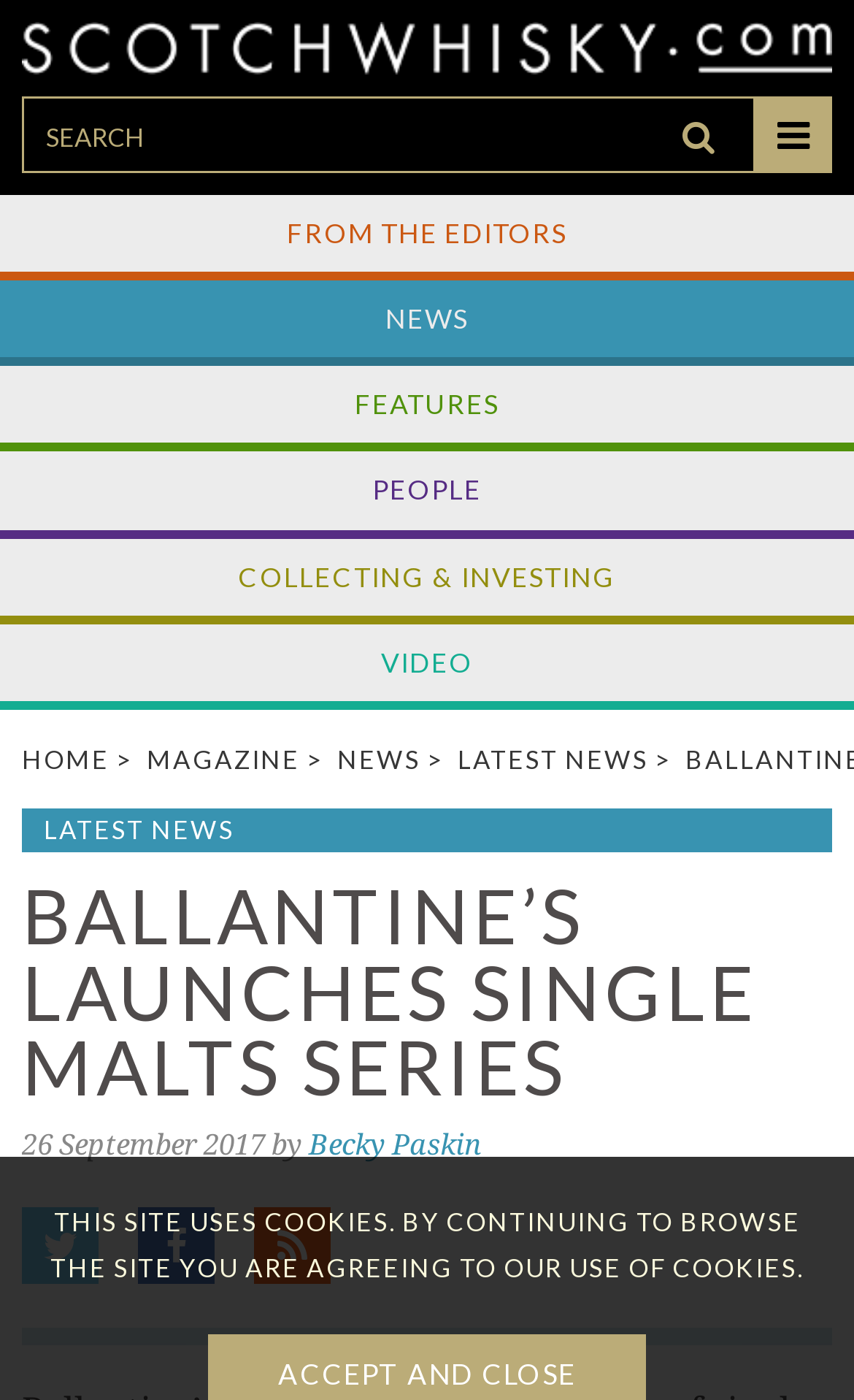Identify the bounding box coordinates for the region of the element that should be clicked to carry out the instruction: "view post by Blake_Jones". The bounding box coordinates should be four float numbers between 0 and 1, i.e., [left, top, right, bottom].

None